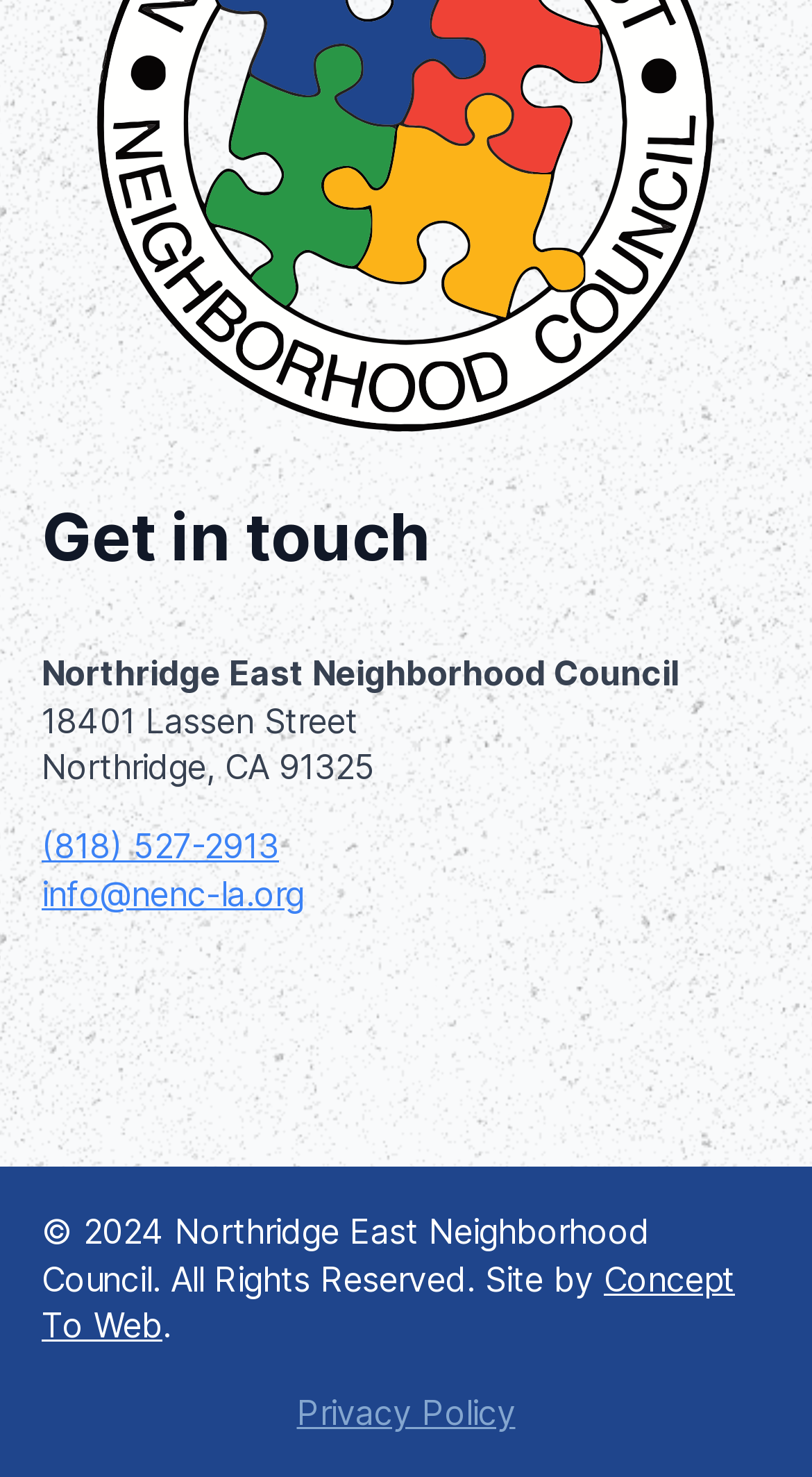Using the information in the image, give a detailed answer to the following question: What is the organization's email address?

I found the email address by looking at the link element with the text 'info@nenc-la.org' which is located below the organization's phone number.